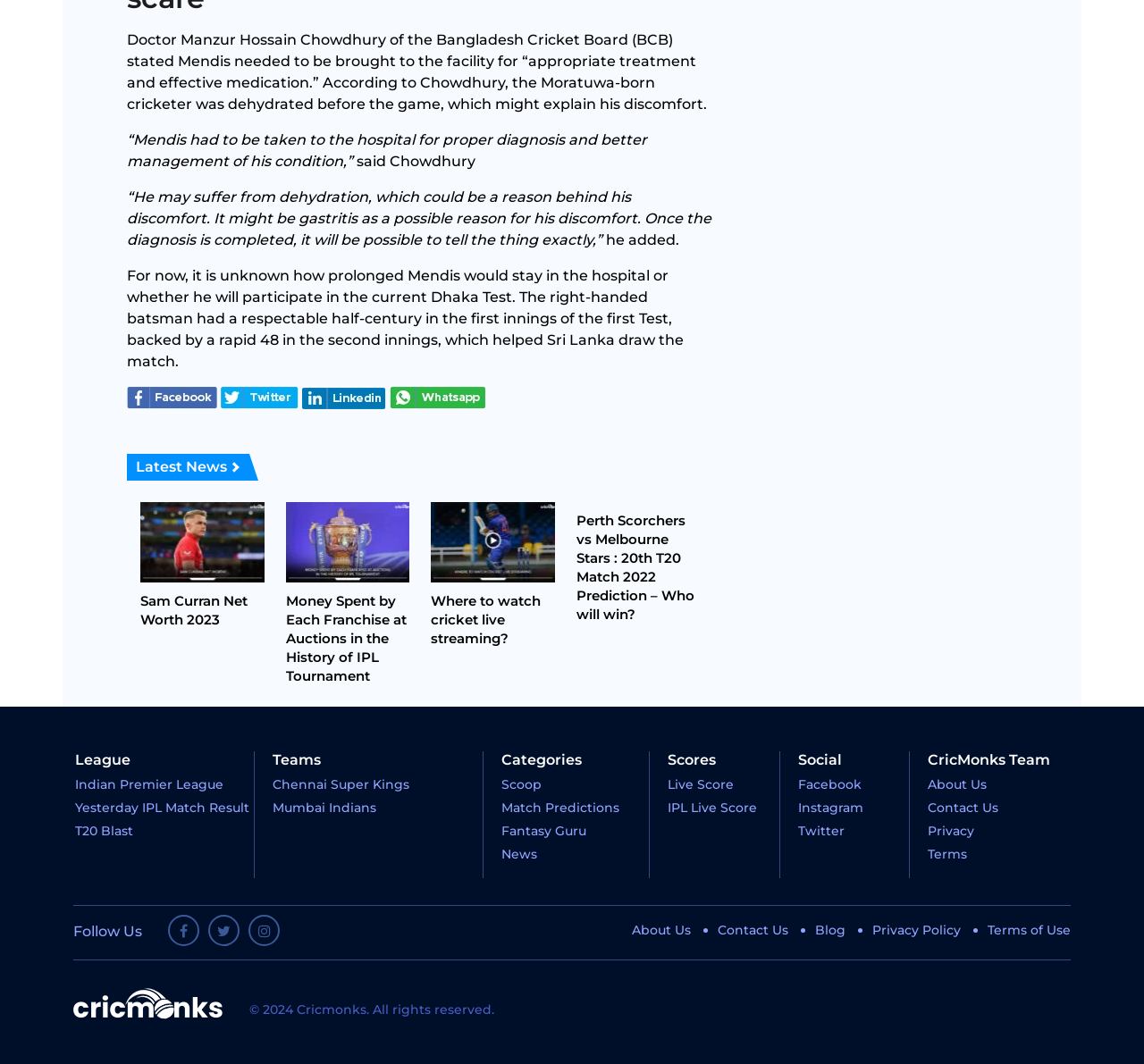Locate the bounding box coordinates of the item that should be clicked to fulfill the instruction: "Follow on Twitter".

[0.193, 0.366, 0.261, 0.38]